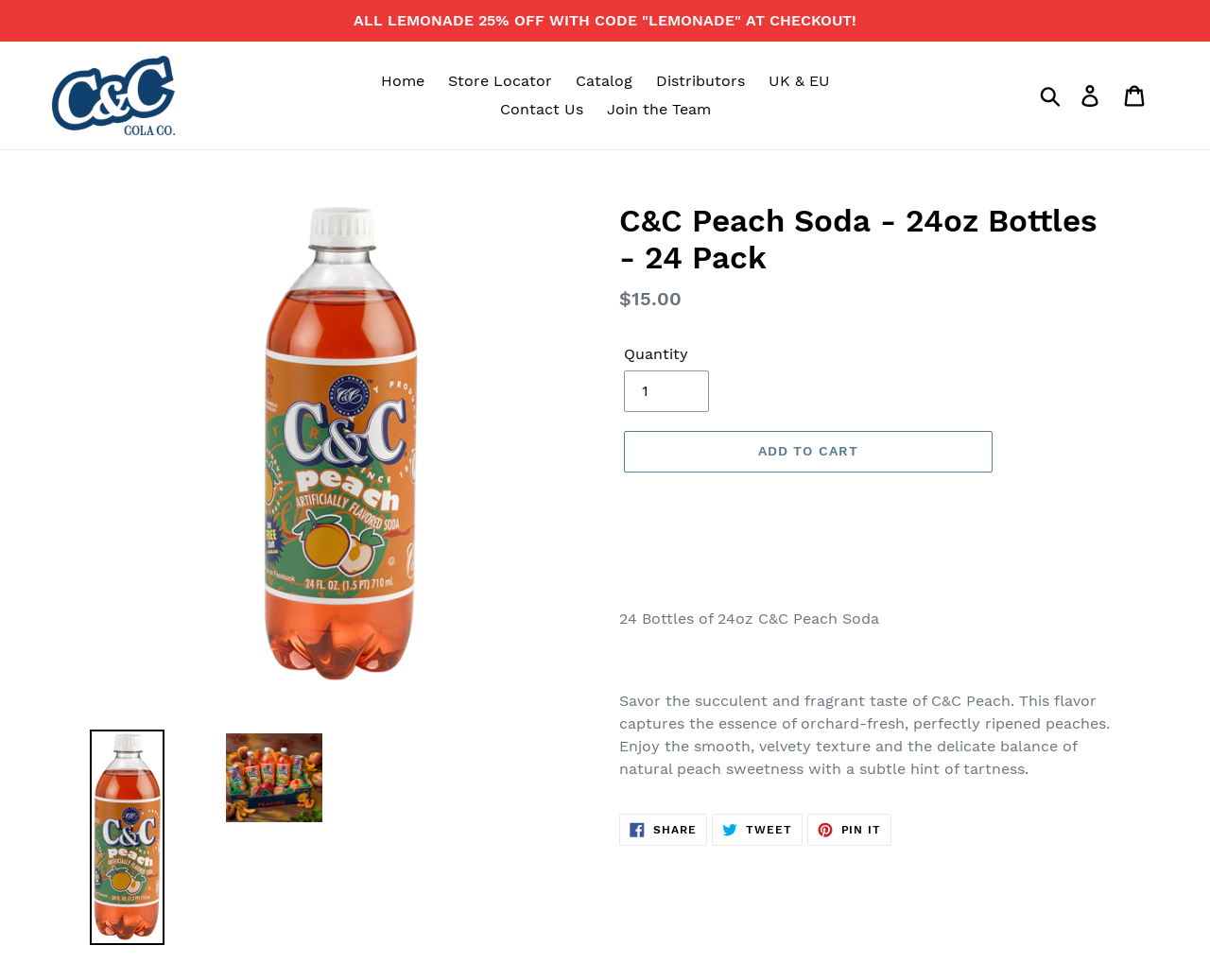What is the regular price of the product?
Look at the screenshot and respond with a single word or phrase.

$15.00